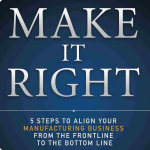What is the color of the background?
Observe the image and answer the question with a one-word or short phrase response.

deep blue